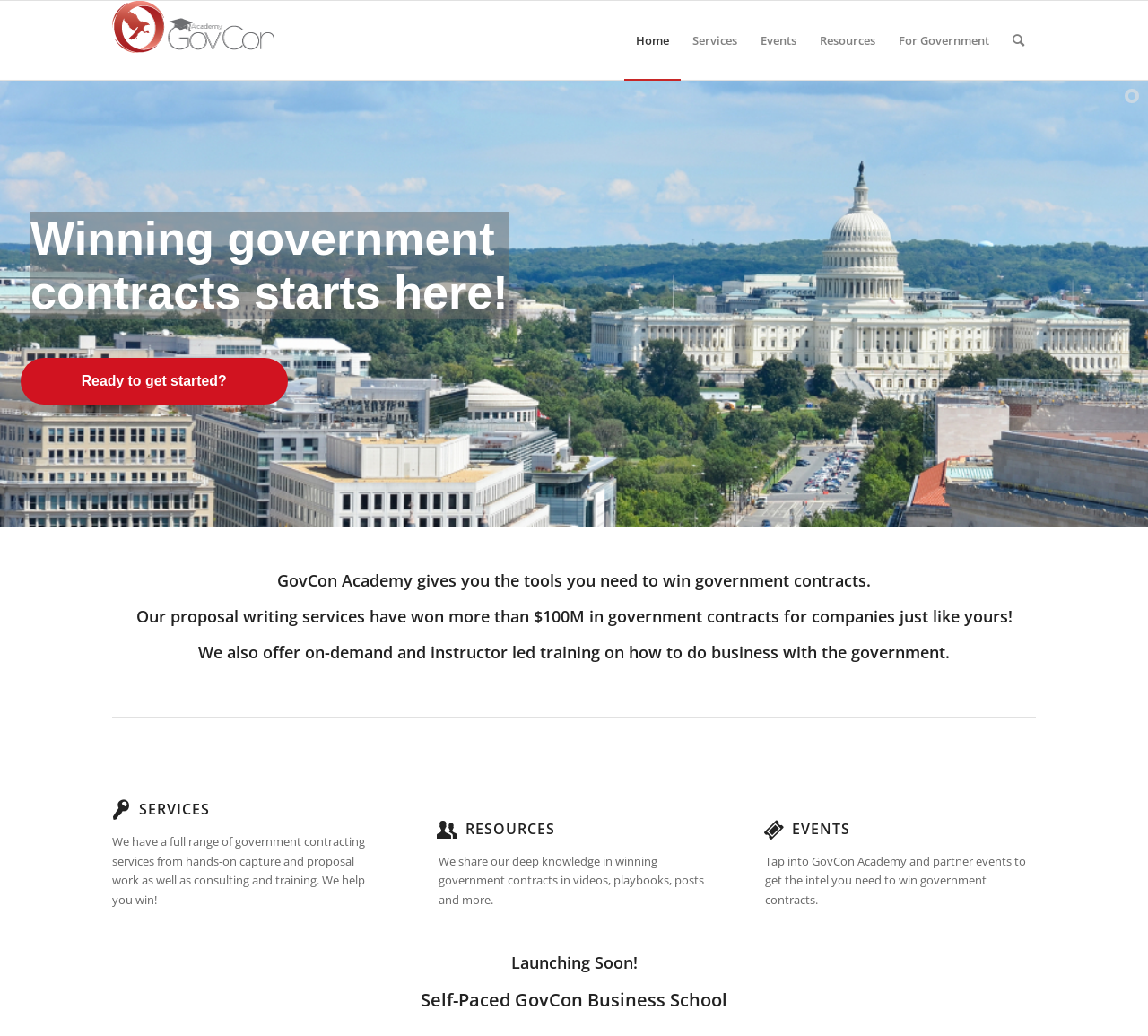Please specify the bounding box coordinates of the element that should be clicked to execute the given instruction: 'Click on the 'Home' menu item'. Ensure the coordinates are four float numbers between 0 and 1, expressed as [left, top, right, bottom].

[0.544, 0.001, 0.593, 0.077]